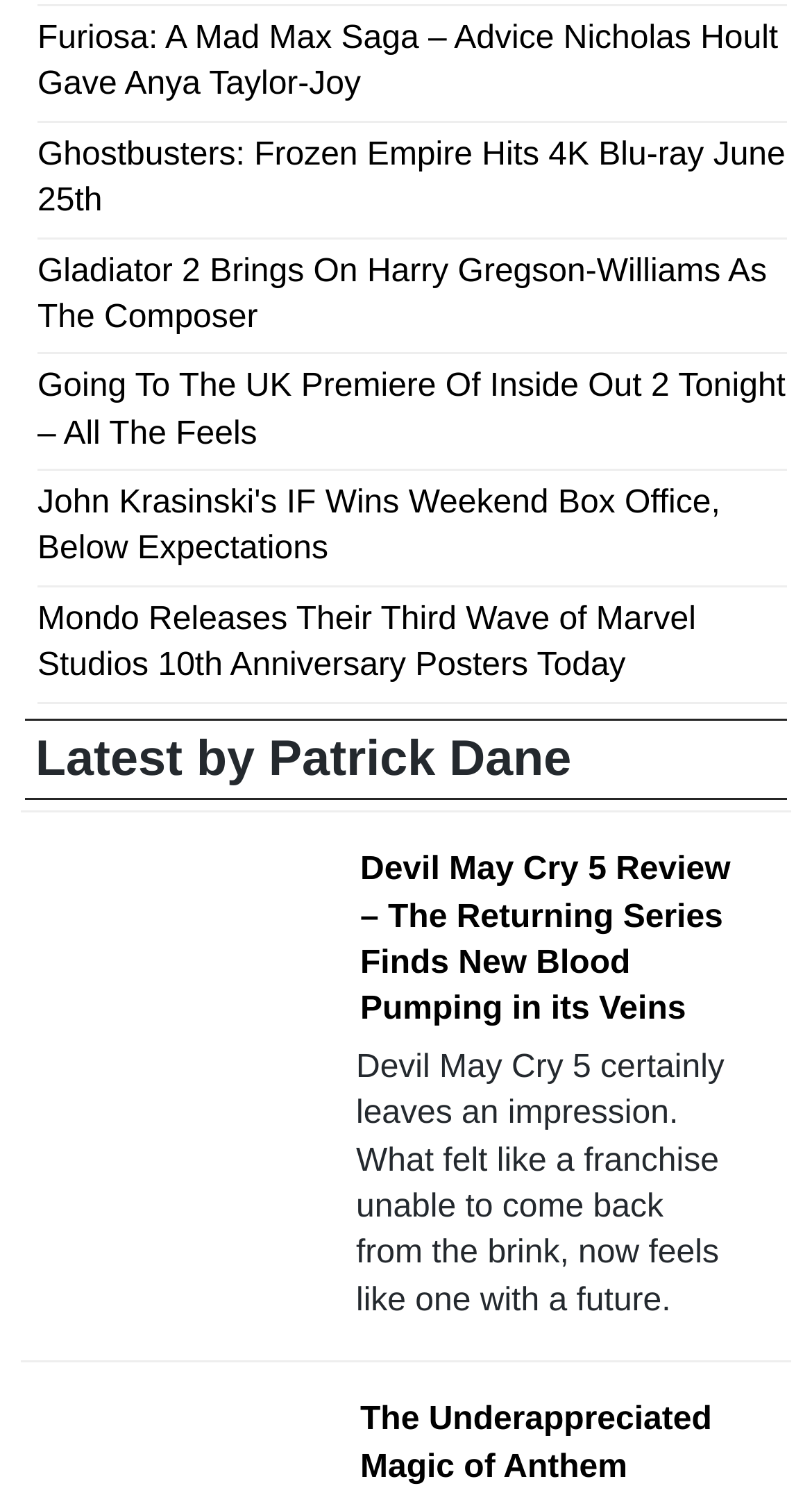Please study the image and answer the question comprehensively:
What is the title of the review?

The webpage has a link with the text 'Devil May Cry 5 Review &#8211; The Returning Series Finds New Blood Pumping in its Veins' and a heading with the same text, so the title of the review is Devil May Cry 5 Review.